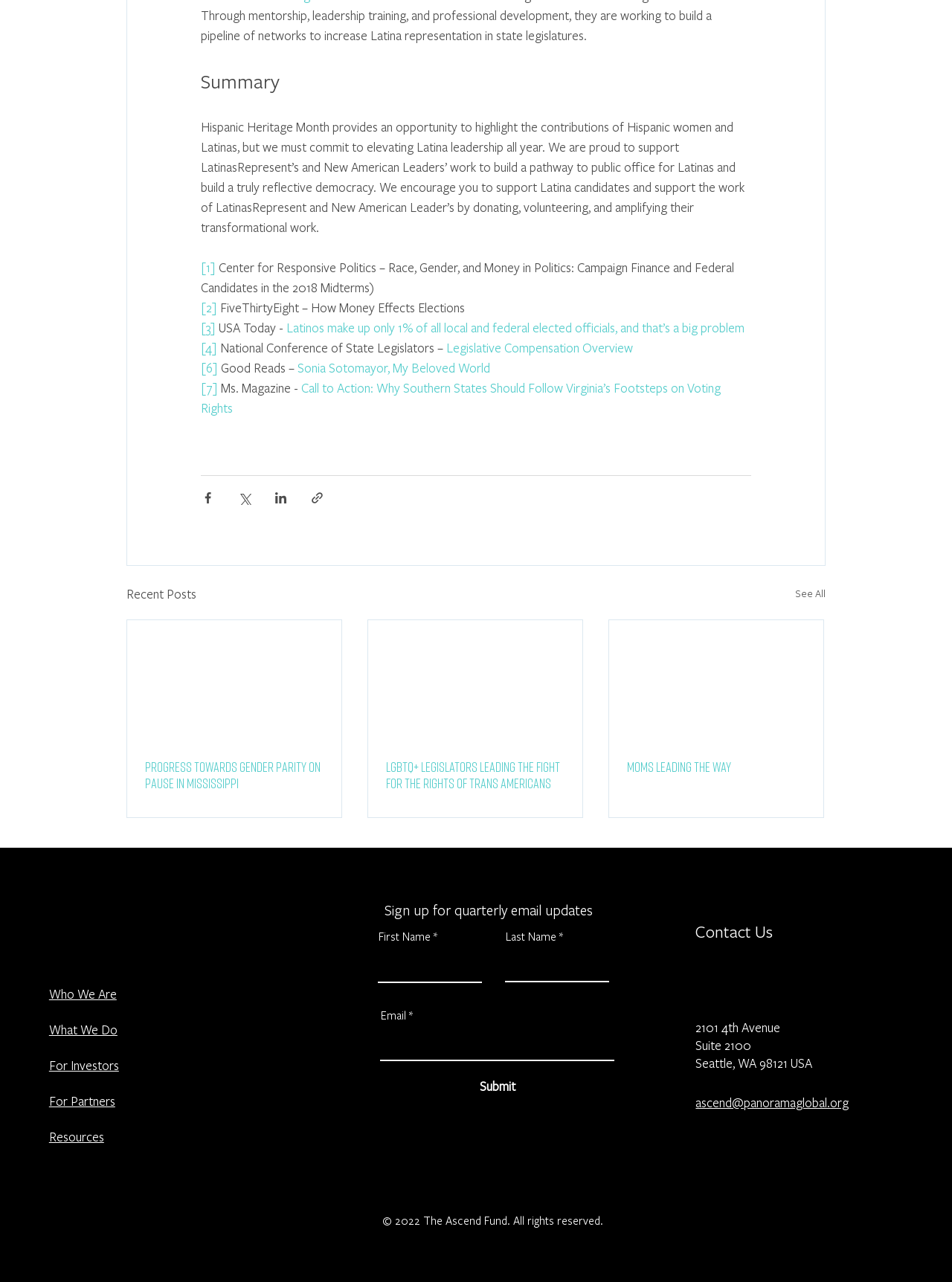Predict the bounding box of the UI element based on the description: "parent_node: Life Stories". The coordinates should be four float numbers between 0 and 1, formatted as [left, top, right, bottom].

None